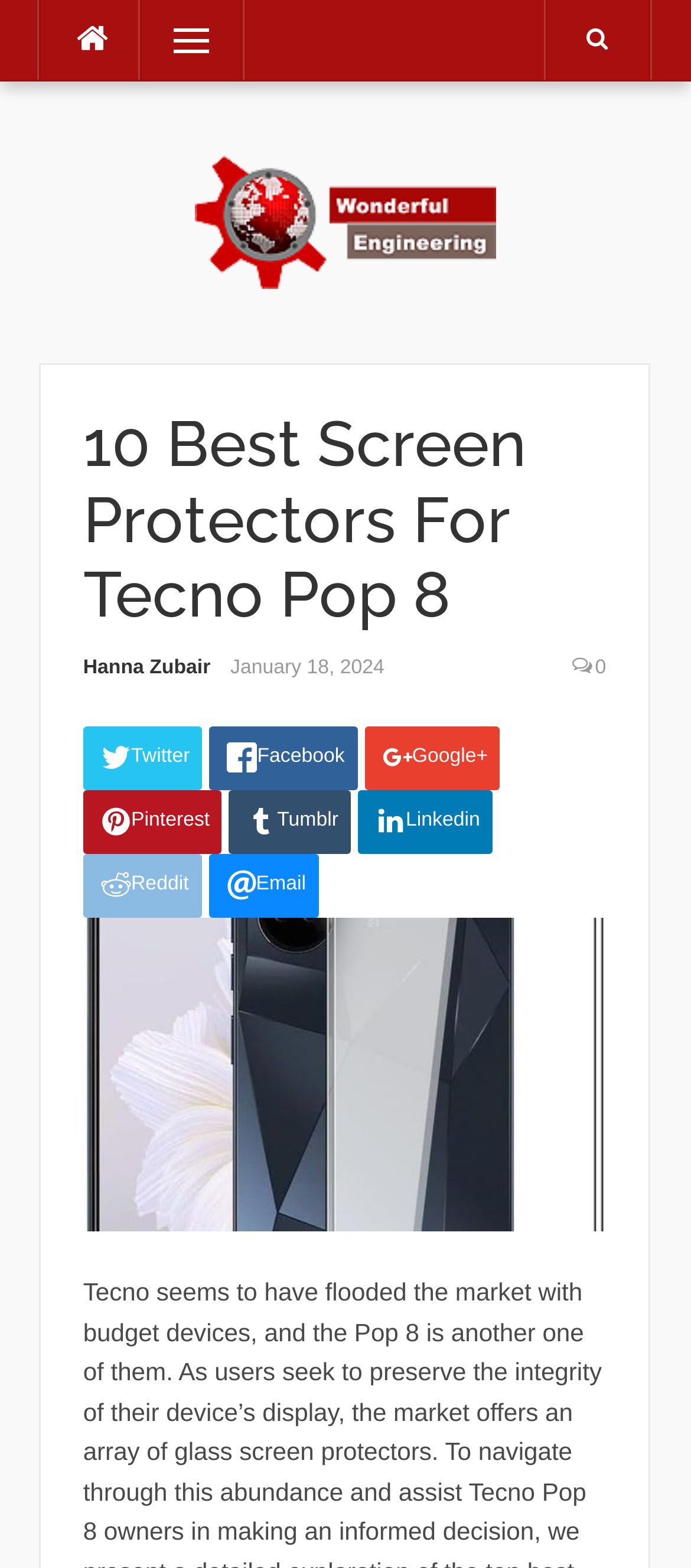Answer the following inquiry with a single word or phrase:
What is the name of the author?

Hanna Zubair